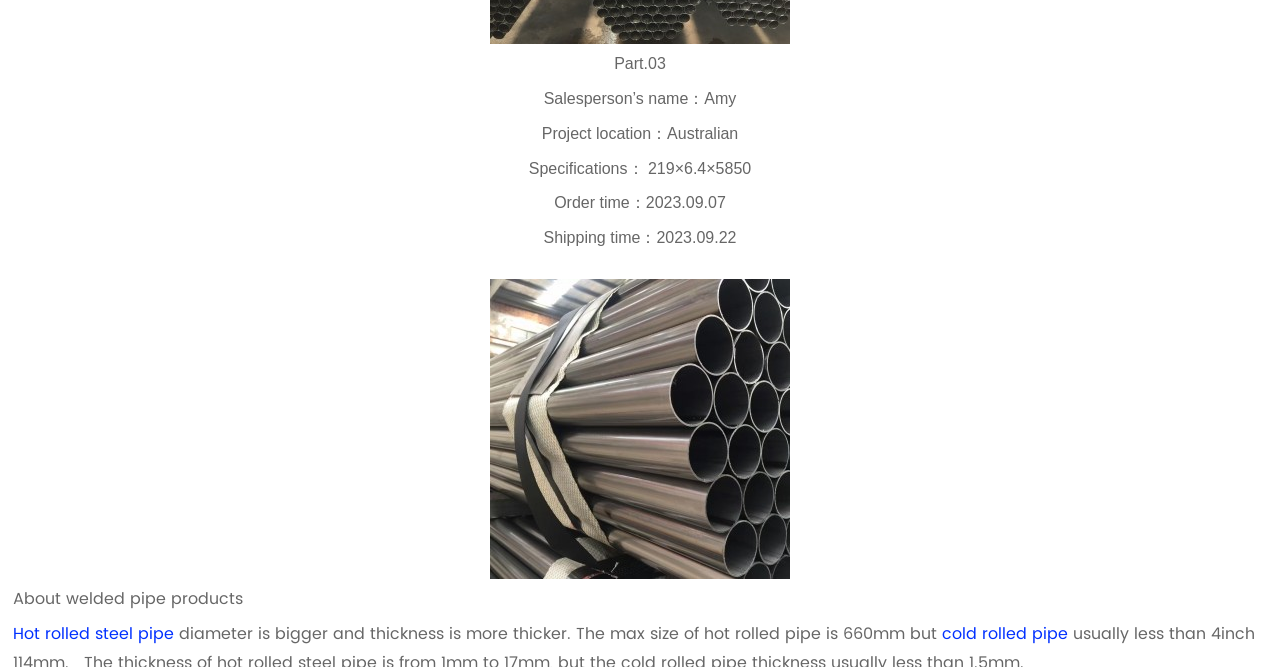What are the two types of pipe products mentioned?
From the details in the image, answer the question comprehensively.

The two types of pipe products mentioned are hot rolled and cold rolled, which are linked at the bottom of the webpage with descriptions about their characteristics.